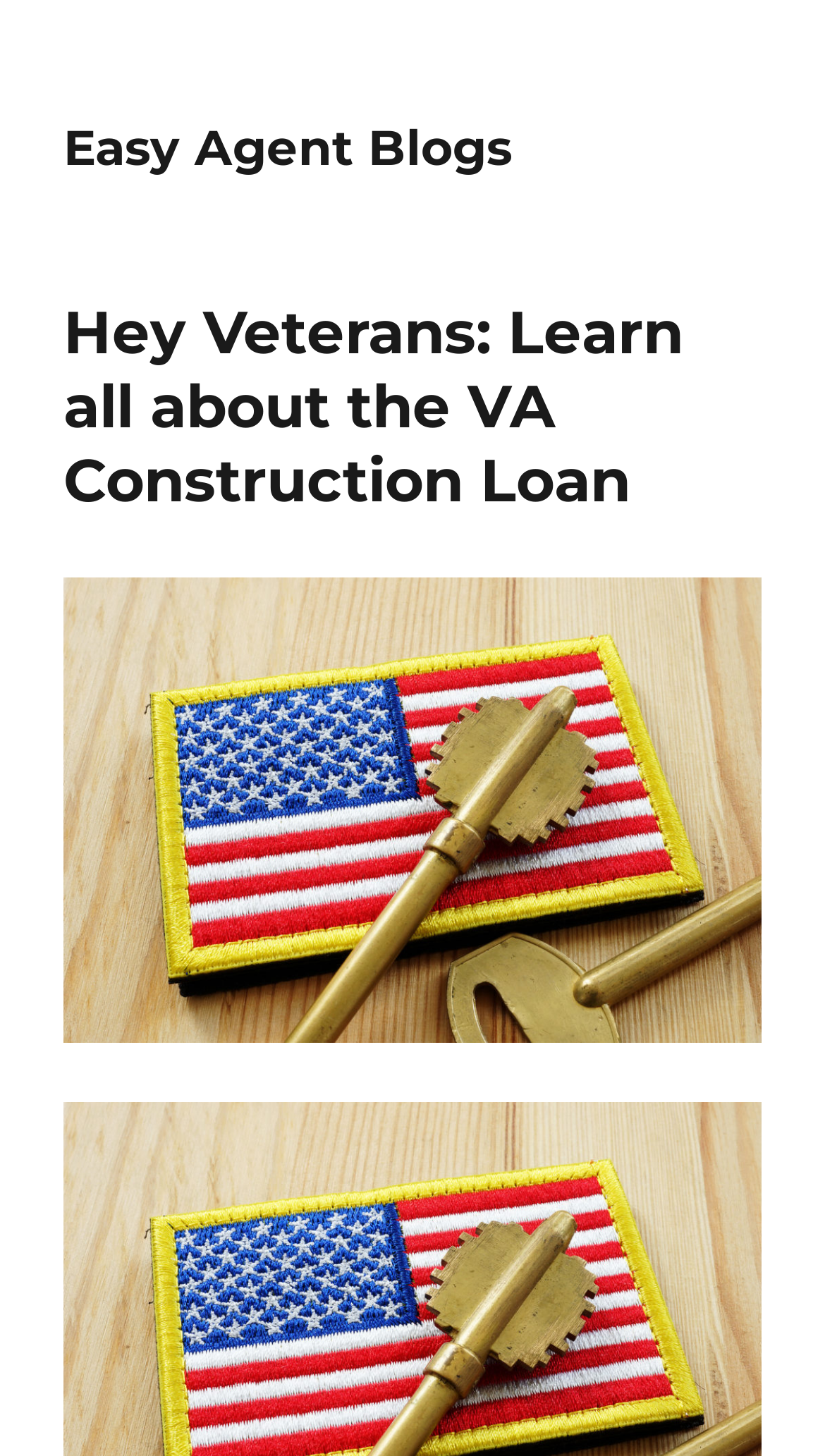Locate the bounding box coordinates of the UI element described by: "Easy Agent Blogs". Provide the coordinates as four float numbers between 0 and 1, formatted as [left, top, right, bottom].

[0.077, 0.081, 0.62, 0.122]